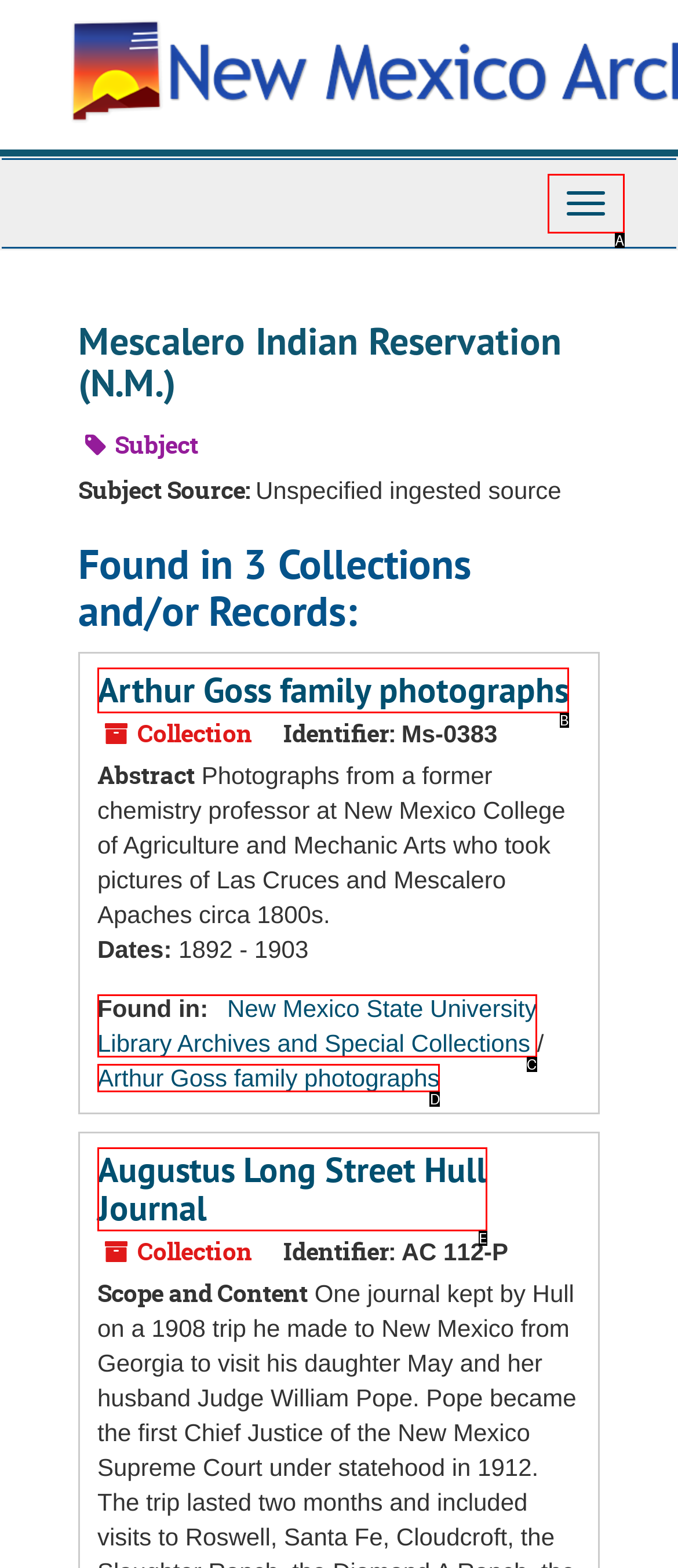Given the description: Toggle Navigation
Identify the letter of the matching UI element from the options.

A